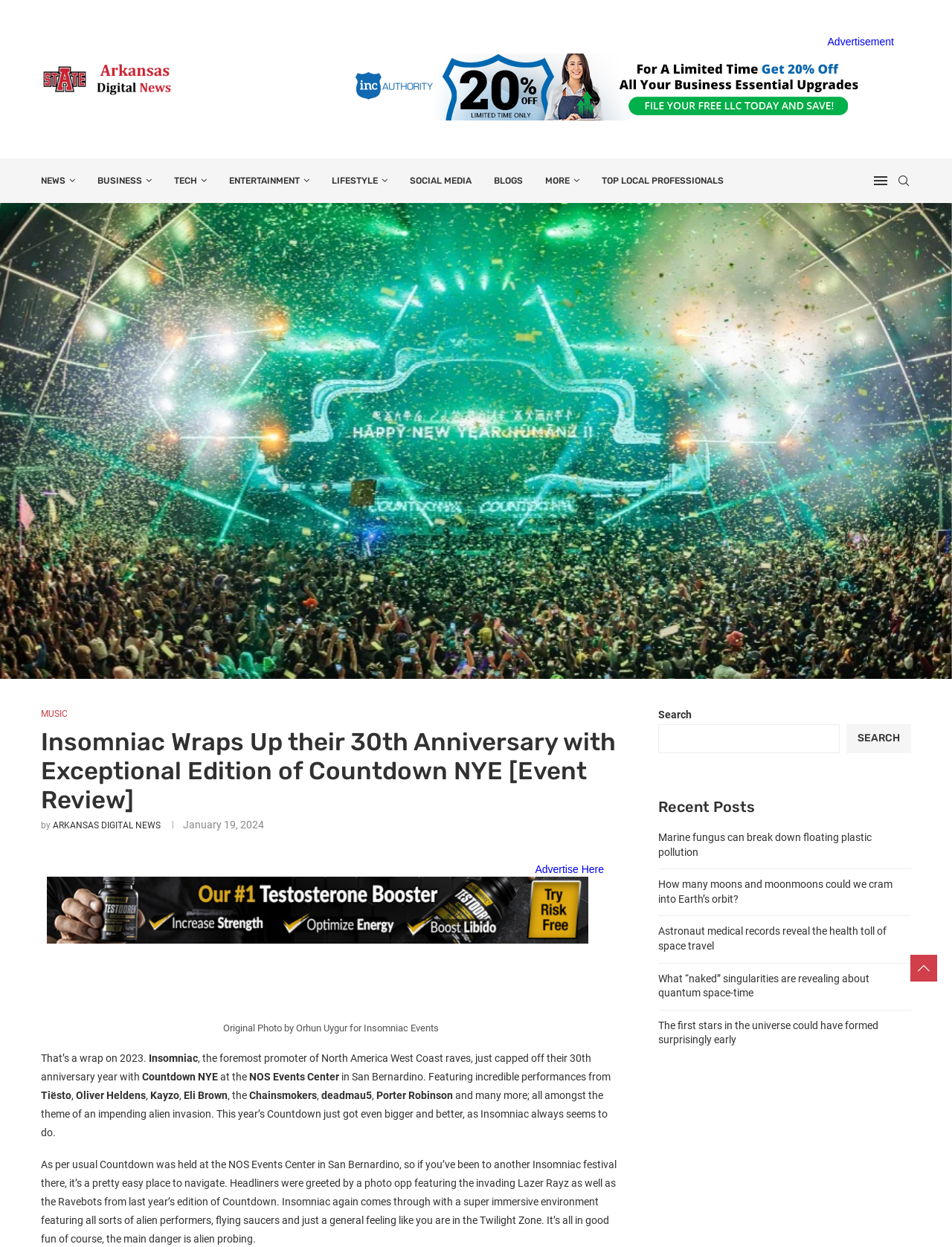Could you provide the bounding box coordinates for the portion of the screen to click to complete this instruction: "Check recent posts"?

[0.691, 0.64, 0.957, 0.654]